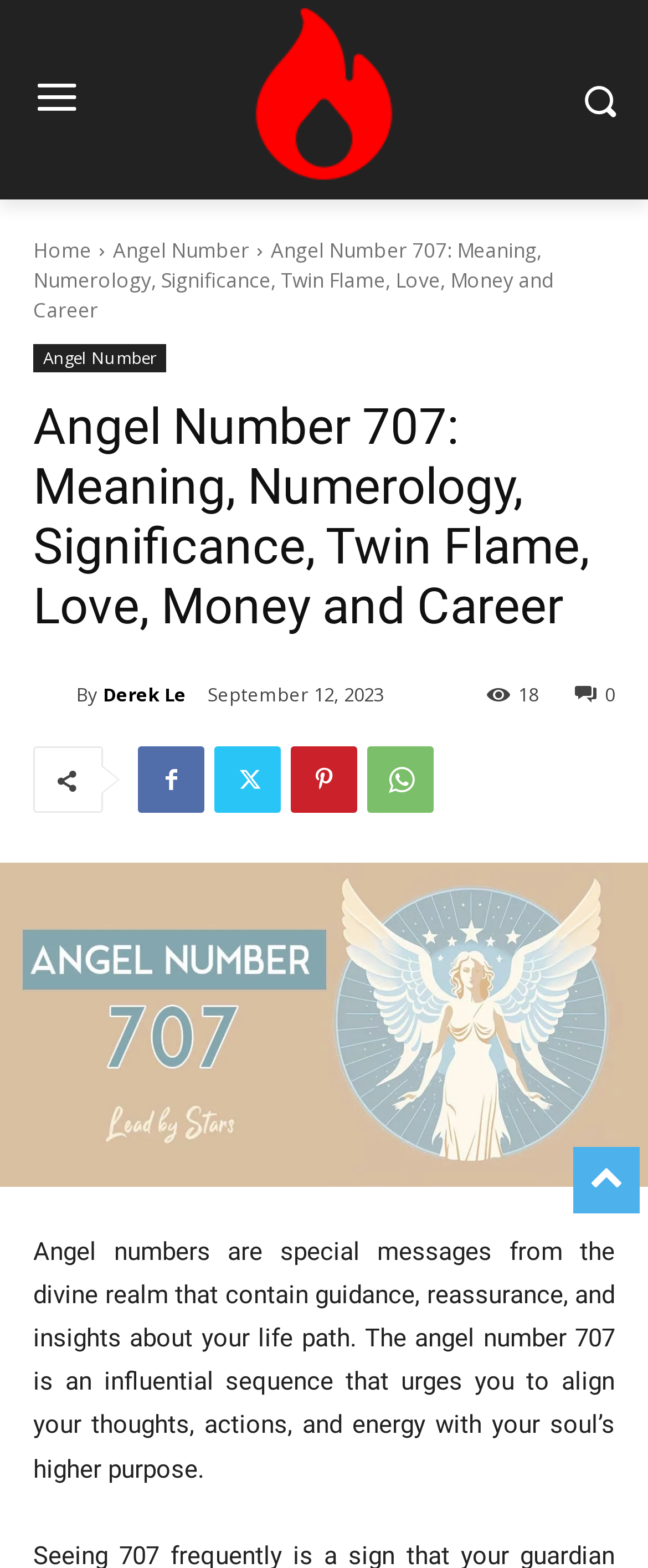Please identify the primary heading on the webpage and return its text.

Angel Number 707: Meaning, Numerology, Significance, Twin Flame, Love, Money and Career